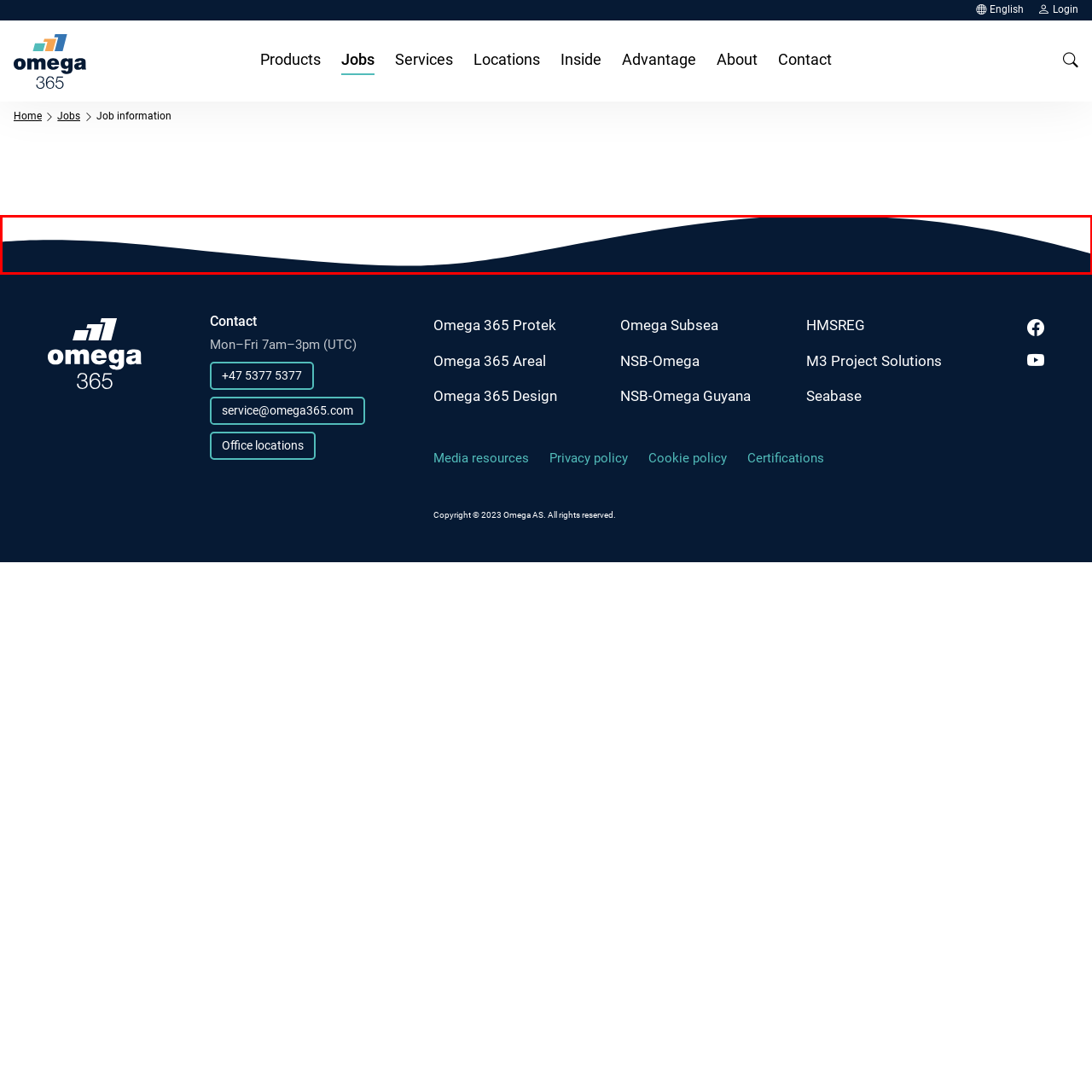Describe in detail the visual content enclosed by the red bounding box.

The image features a smooth, flowing design element characterized by soft curves and a deep navy blue color. This graphic enhances the overall aesthetic of the webpage, likely serving as a visual separator or decorative component beneath the main content, which focuses on job information for Omega 365. The gentle wave-like form adds a touch of sophistication to the layout, suggesting a harmonious blend of professionalism and modernity in the presentation of the company's offerings.